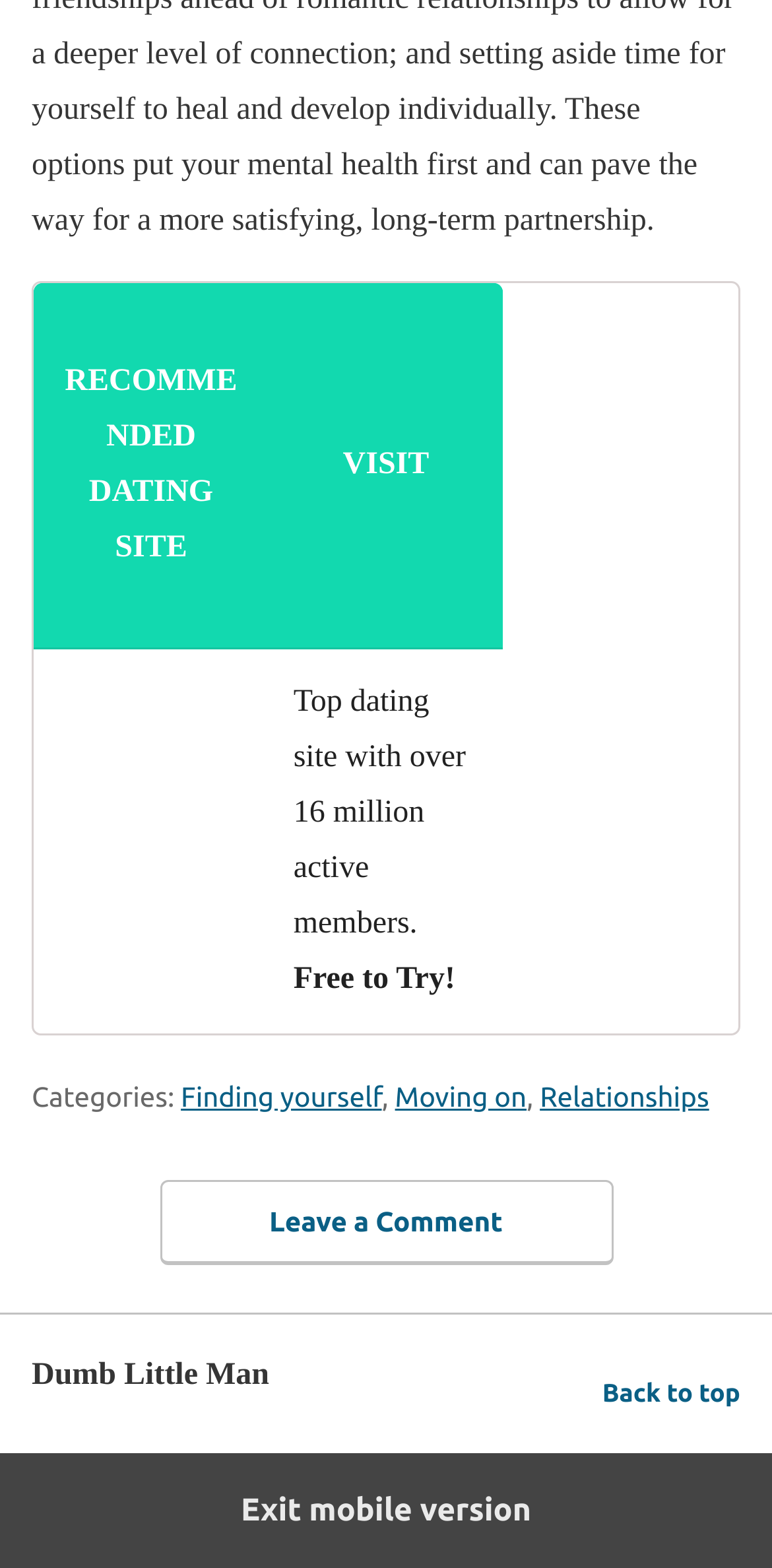Answer in one word or a short phrase: 
What is the name of the website?

Dumb Little Man